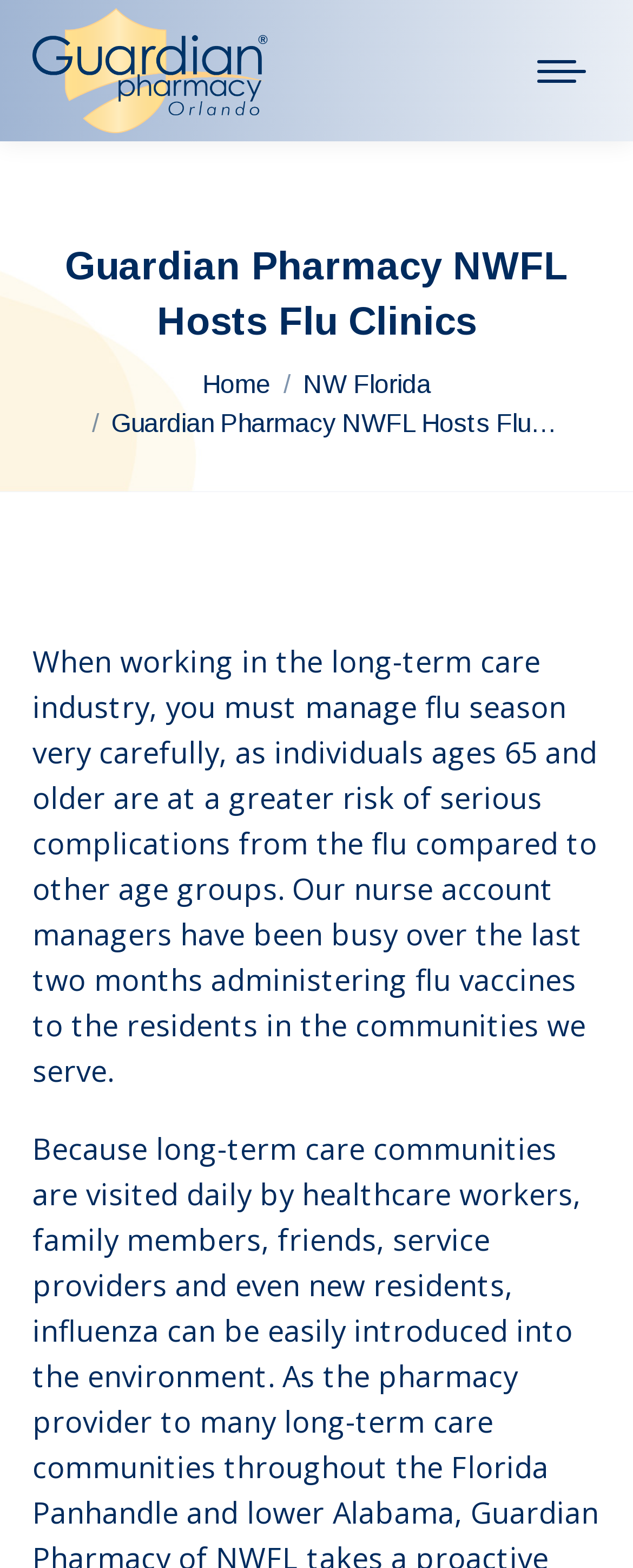What is the name of the pharmacy?
Answer the question based on the image using a single word or a brief phrase.

Guardian Pharmacy of Orlando